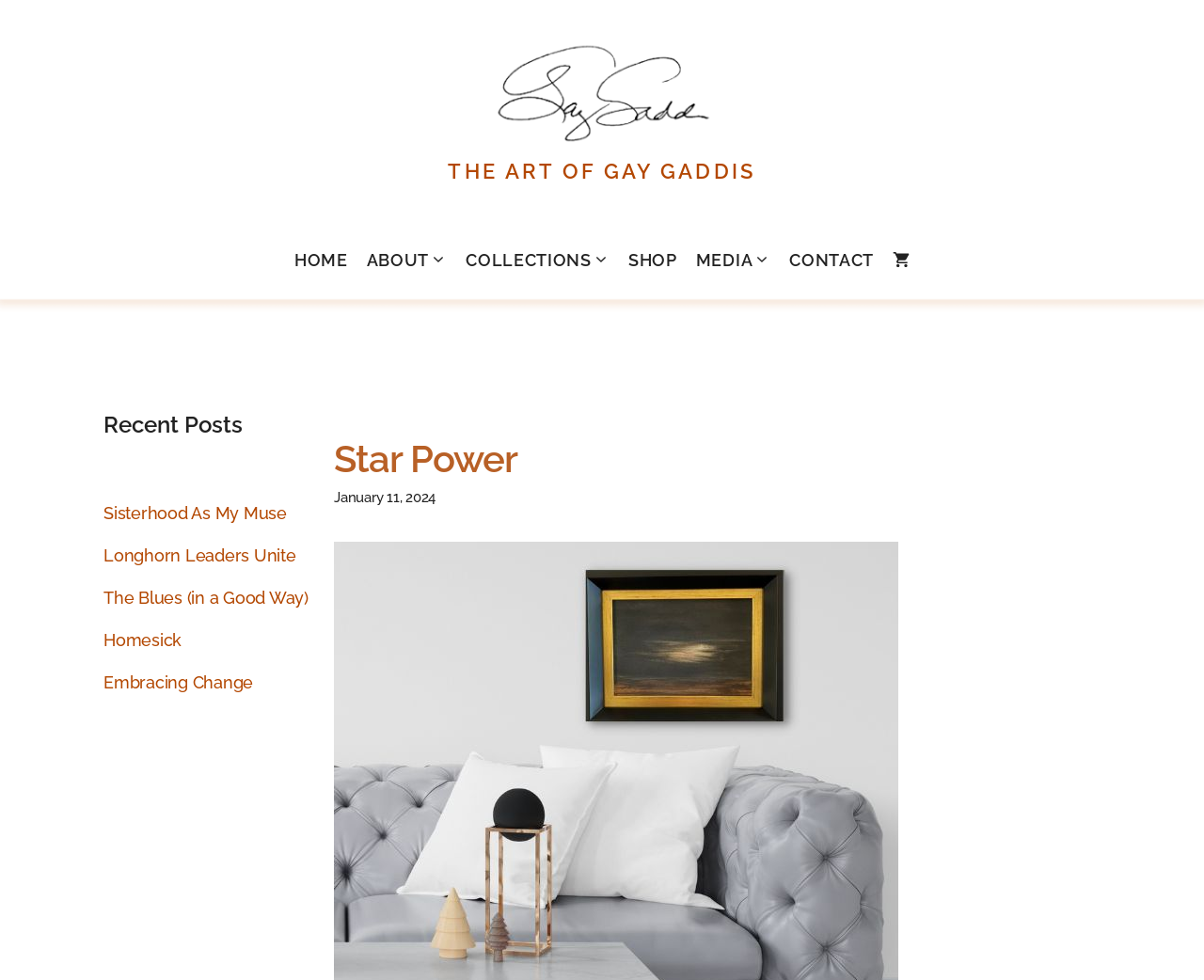What is the date of the latest post?
Refer to the screenshot and deliver a thorough answer to the question presented.

The date of the latest post can be found in the header section, where it says 'January 11, 2024' in a time element.